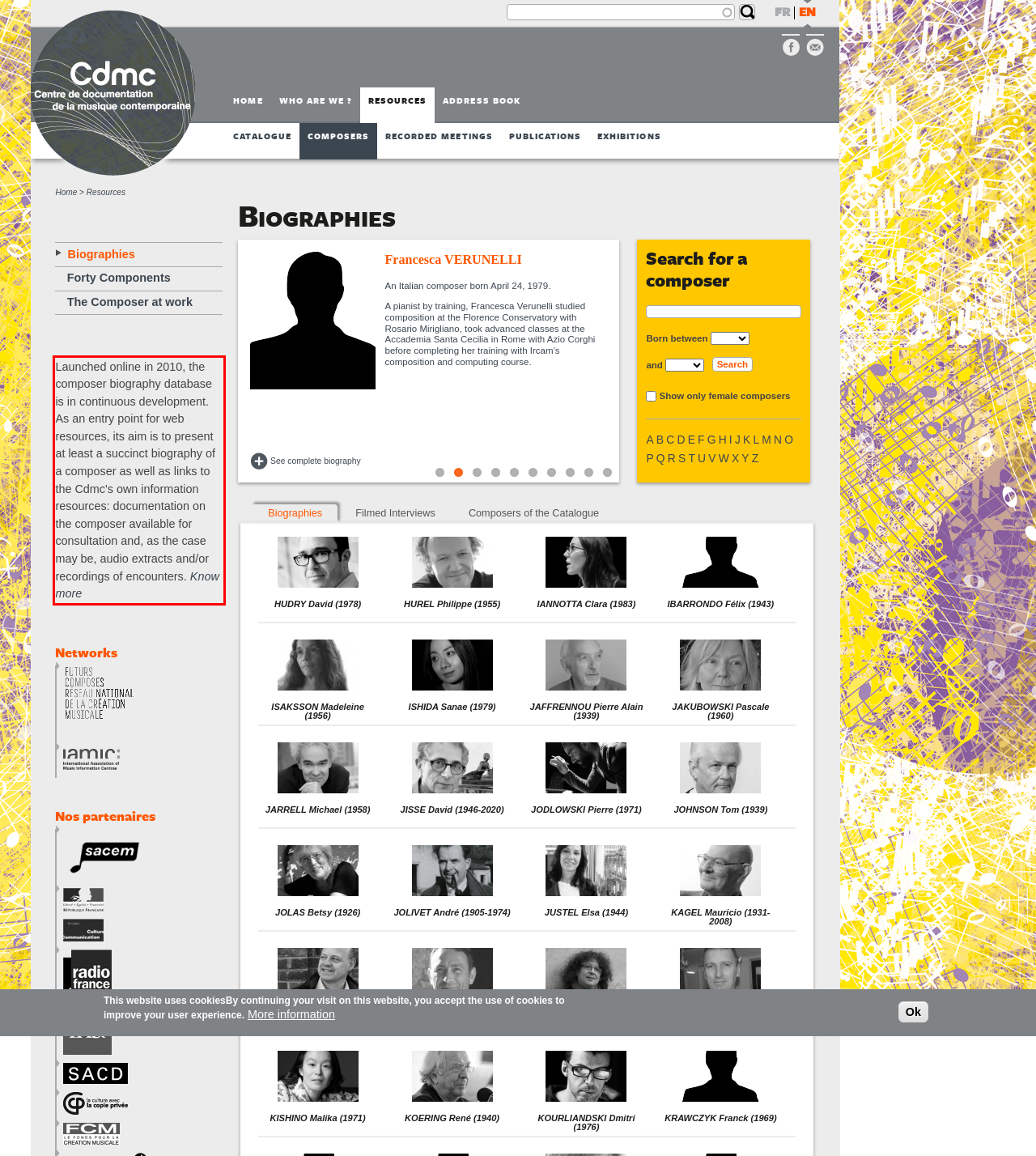Examine the webpage screenshot and use OCR to obtain the text inside the red bounding box.

Launched online in 2010, the composer biography database is in continuous development. As an entry point for web resources, its aim is to present at least a succinct biography of a composer as well as links to the Cdmc's own information resources: documentation on the composer available for consultation and, as the case may be, audio extracts and/or recordings of encounters. Know more